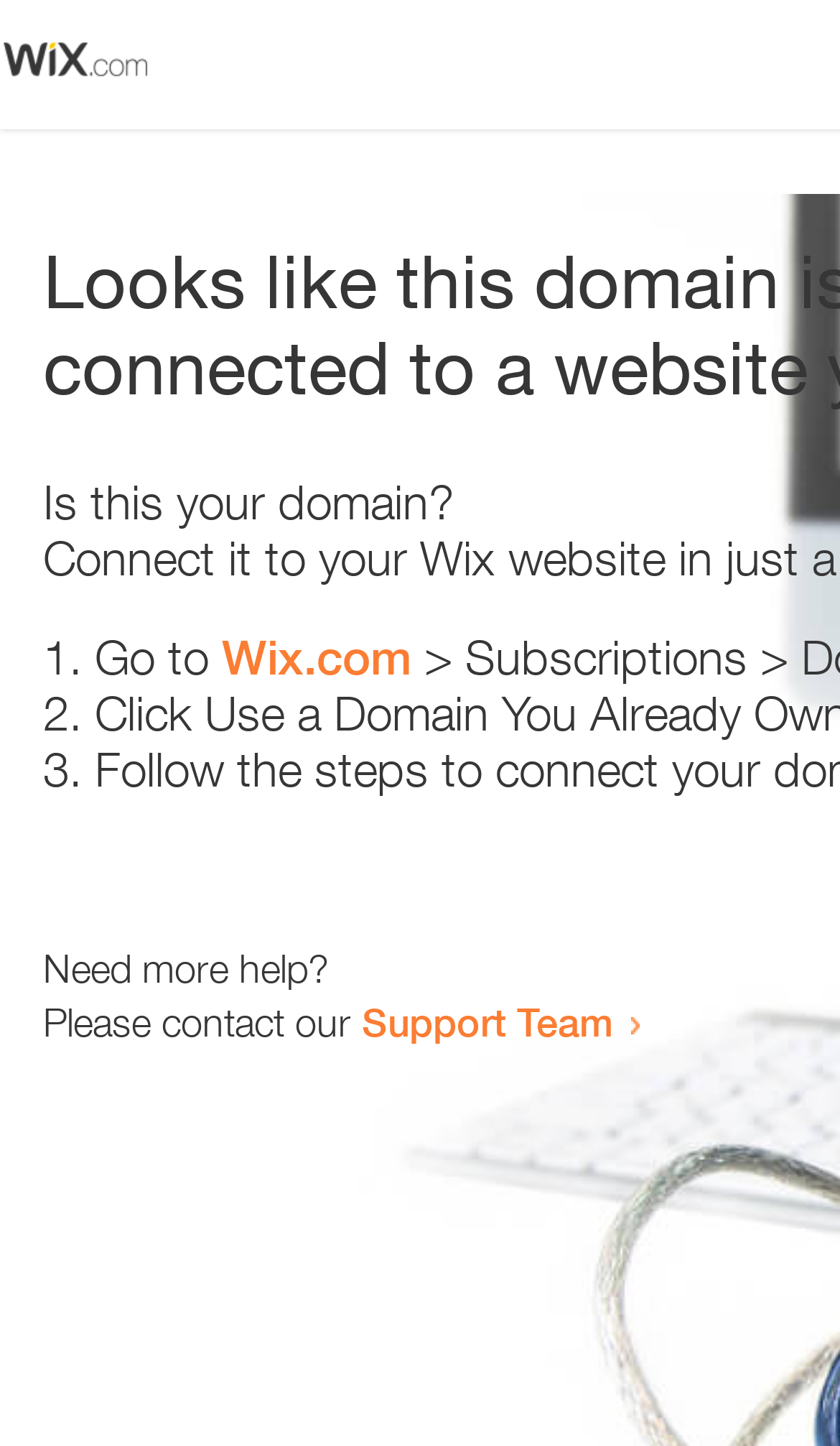Respond with a single word or phrase for the following question: 
What is the domain being referred to?

Wix.com